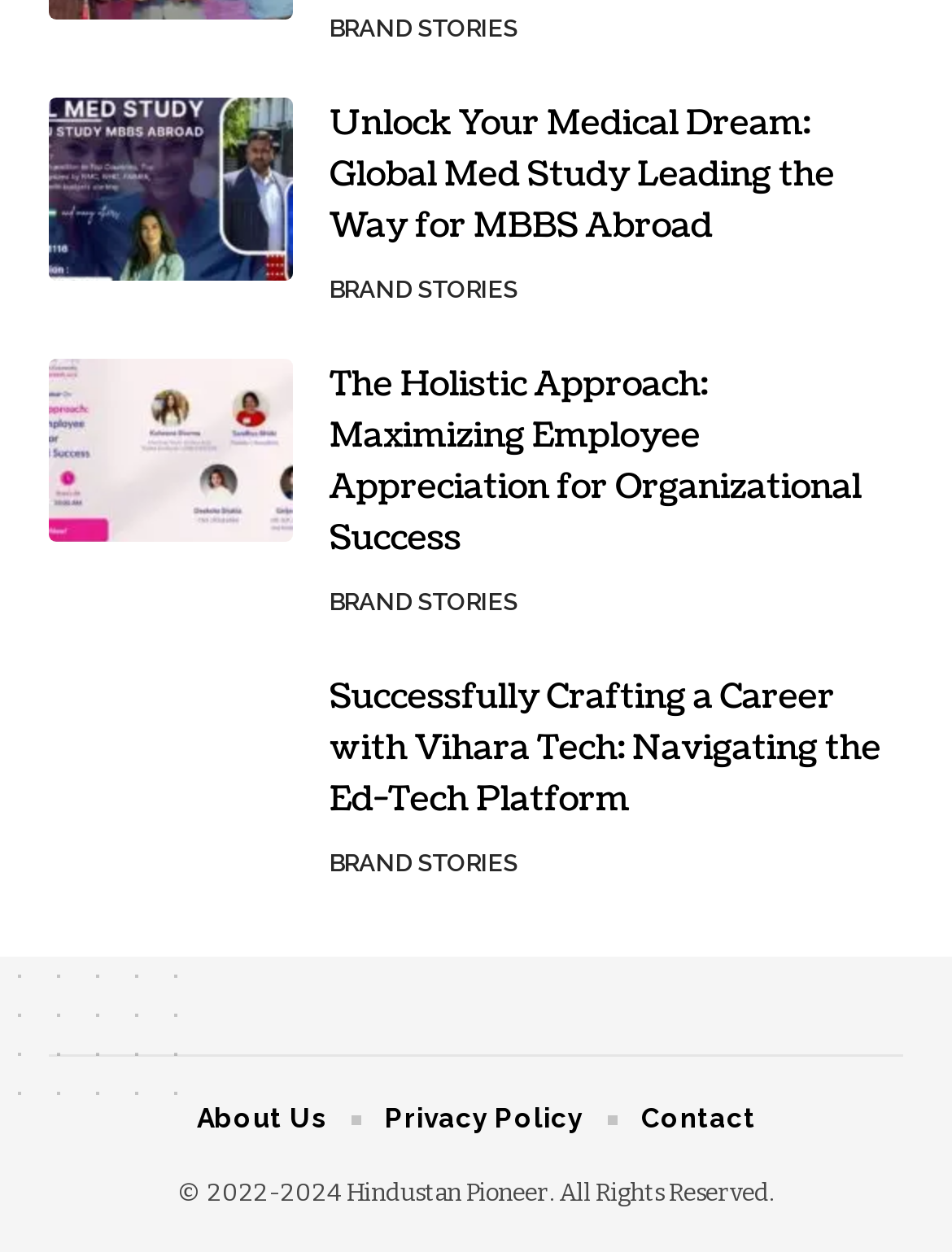Indicate the bounding box coordinates of the clickable region to achieve the following instruction: "visit about us page."

[0.206, 0.873, 0.342, 0.914]